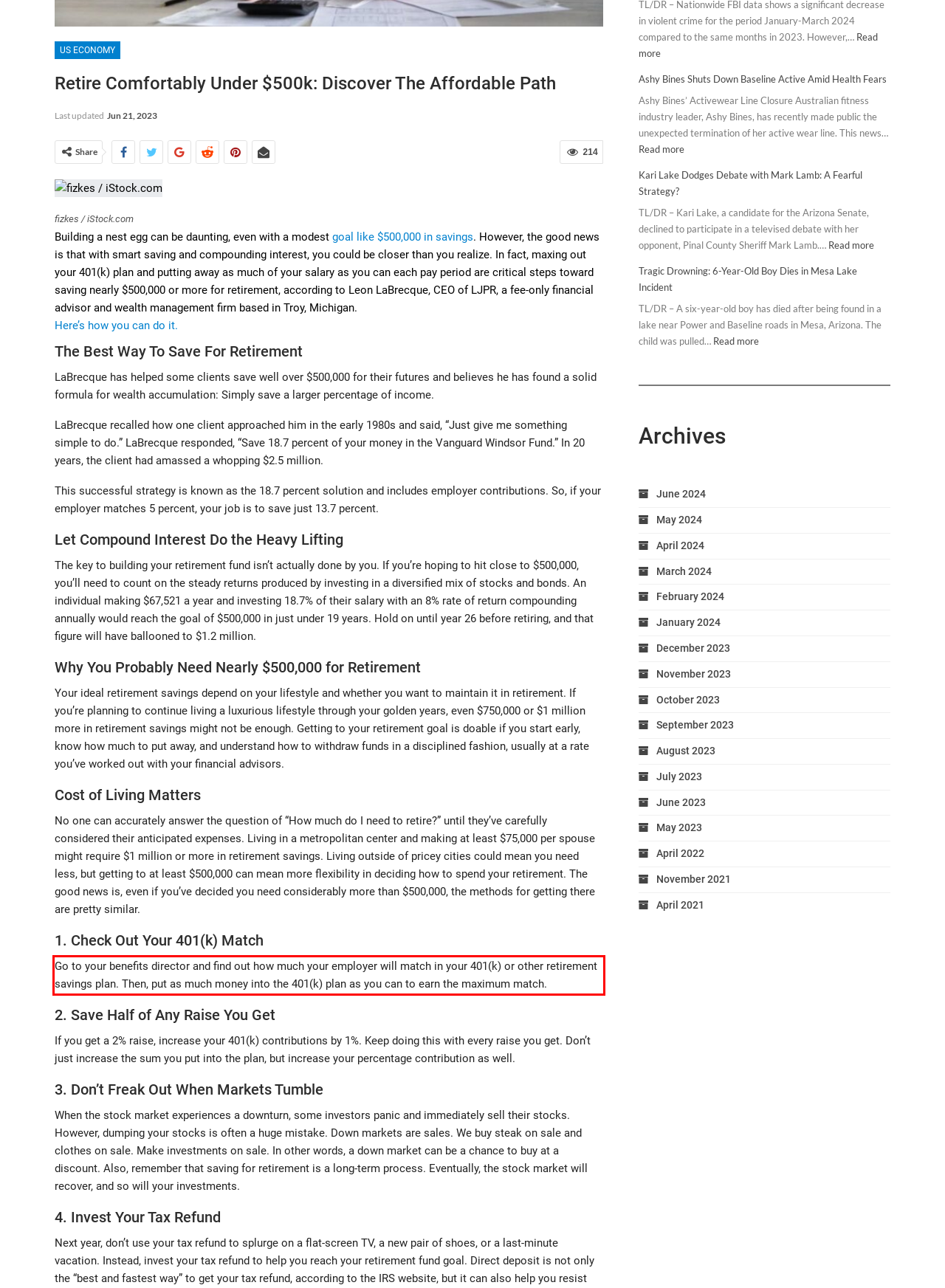Given a webpage screenshot, locate the red bounding box and extract the text content found inside it.

Go to your benefits director and find out how much your employer will match in your 401(k) or other retirement savings plan. Then, put as much money into the 401(k) plan as you can to earn the maximum match.